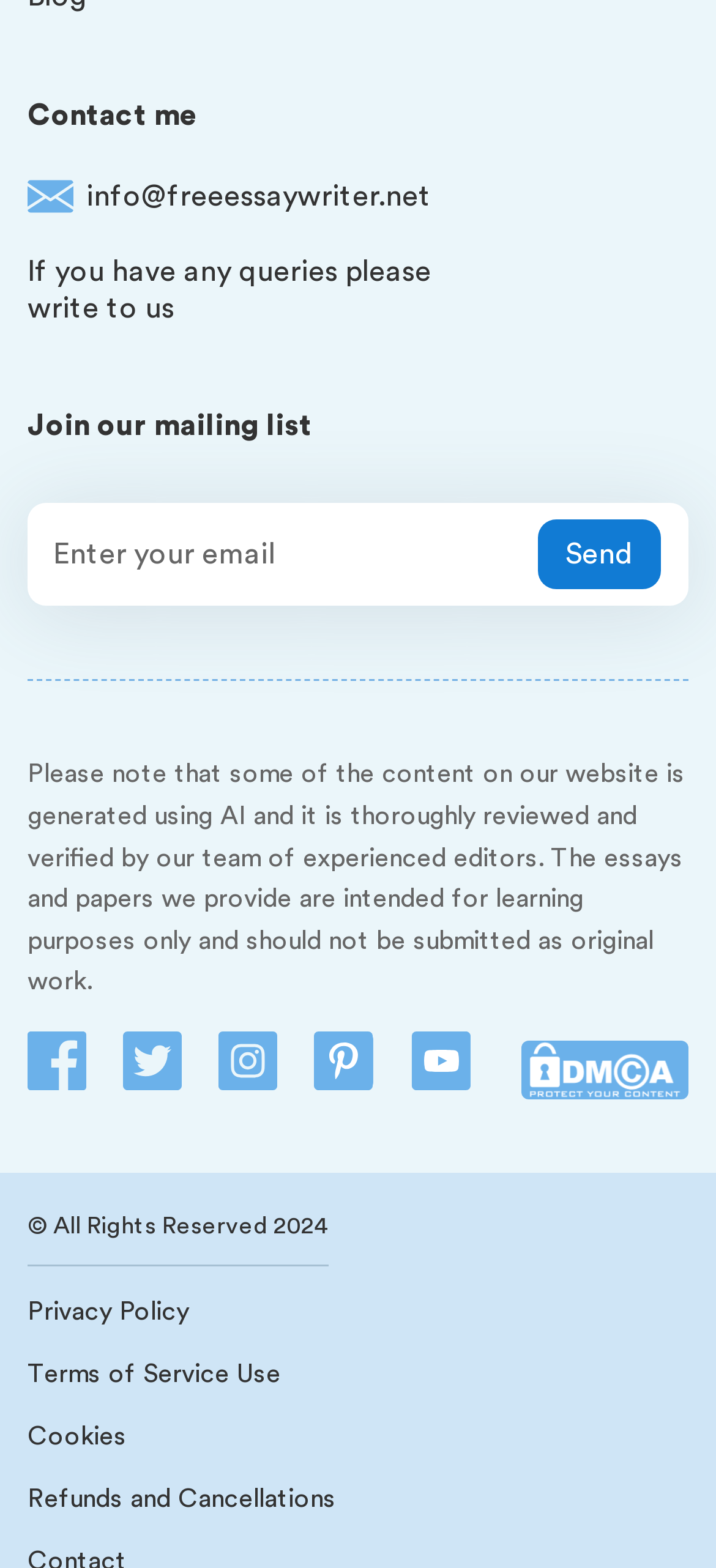How many social media links are there?
Refer to the screenshot and deliver a thorough answer to the question presented.

I found a series of links with images next to them, which appear to be social media links. There are links to Facebook, Twitter, Instagram, Pinterest, and YouTube, making a total of 5 social media links.